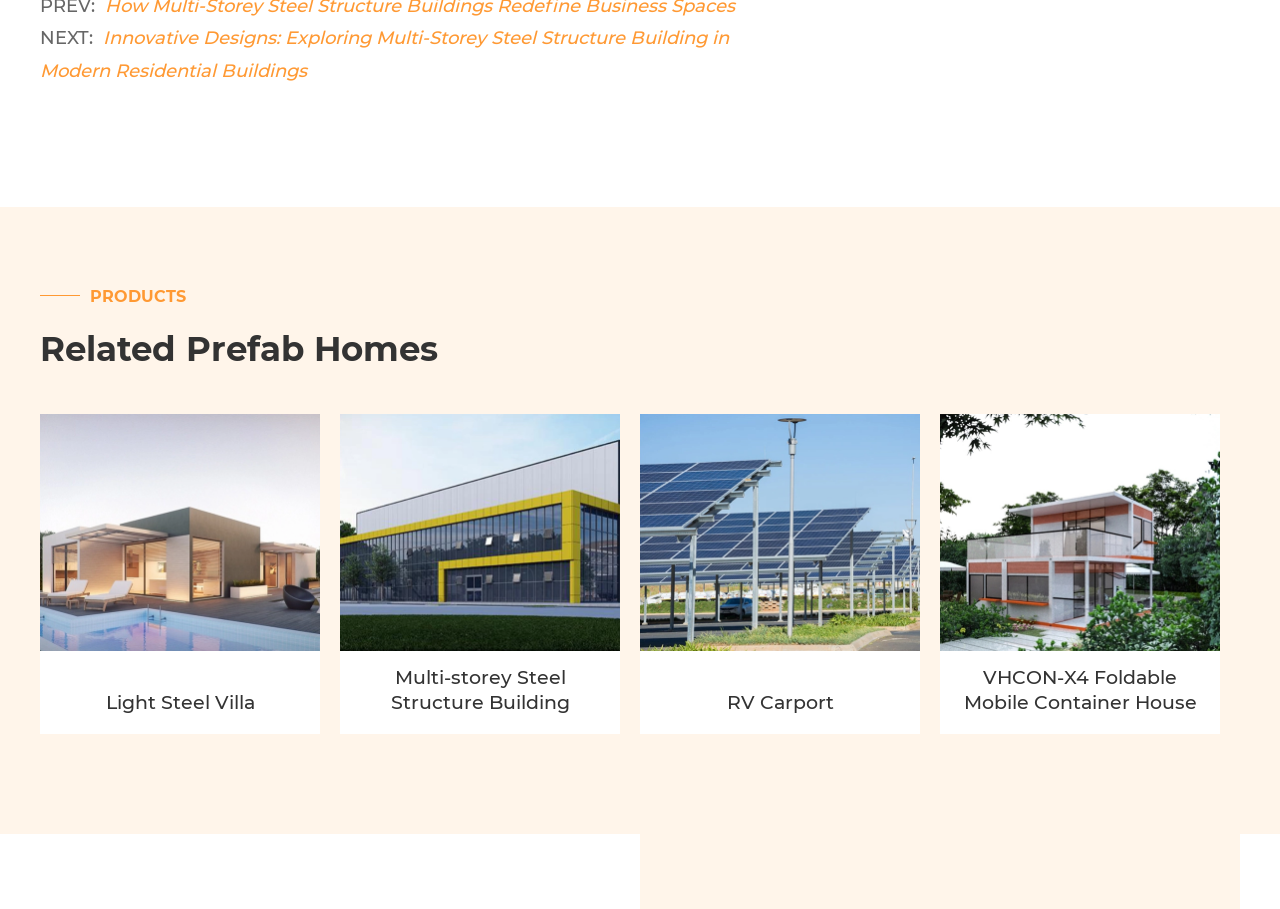Locate the bounding box of the UI element with the following description: "The Family Ghost".

None